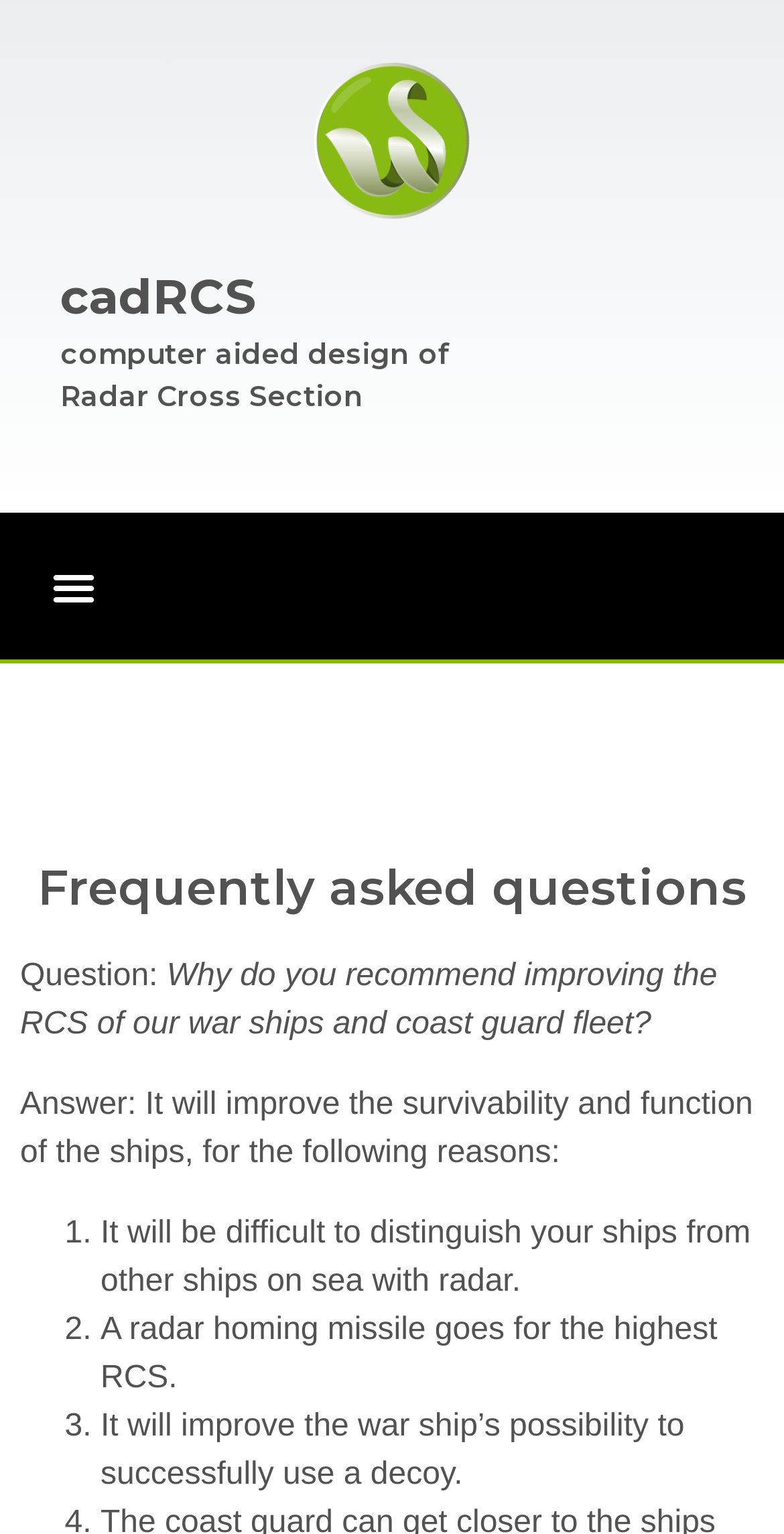Generate a thorough description of the webpage.

The webpage is a FAQ page about cadRCS, with a prominent link at the top center of the page. Below the link, there are two lines of text, "computer aided design of" and "Radar Cross Section", which are positioned near the top left of the page. 

To the top right of the page, there is a button labeled "Menuskift". When expanded, it reveals a section with a heading "Frequently asked questions" at the top. 

Below the heading, there is a question "Why do you recommend improving the RCS of our war ships and coast guard fleet?" followed by a detailed answer. The answer is divided into three points, each marked with a numbered list marker (1., 2., and 3.). The points explain the reasons why improving the RCS of war ships and coast guard fleet is important, including the difficulty of distinguishing ships on sea with radar, the risk of radar homing missiles, and the improved possibility of successfully using a decoy.